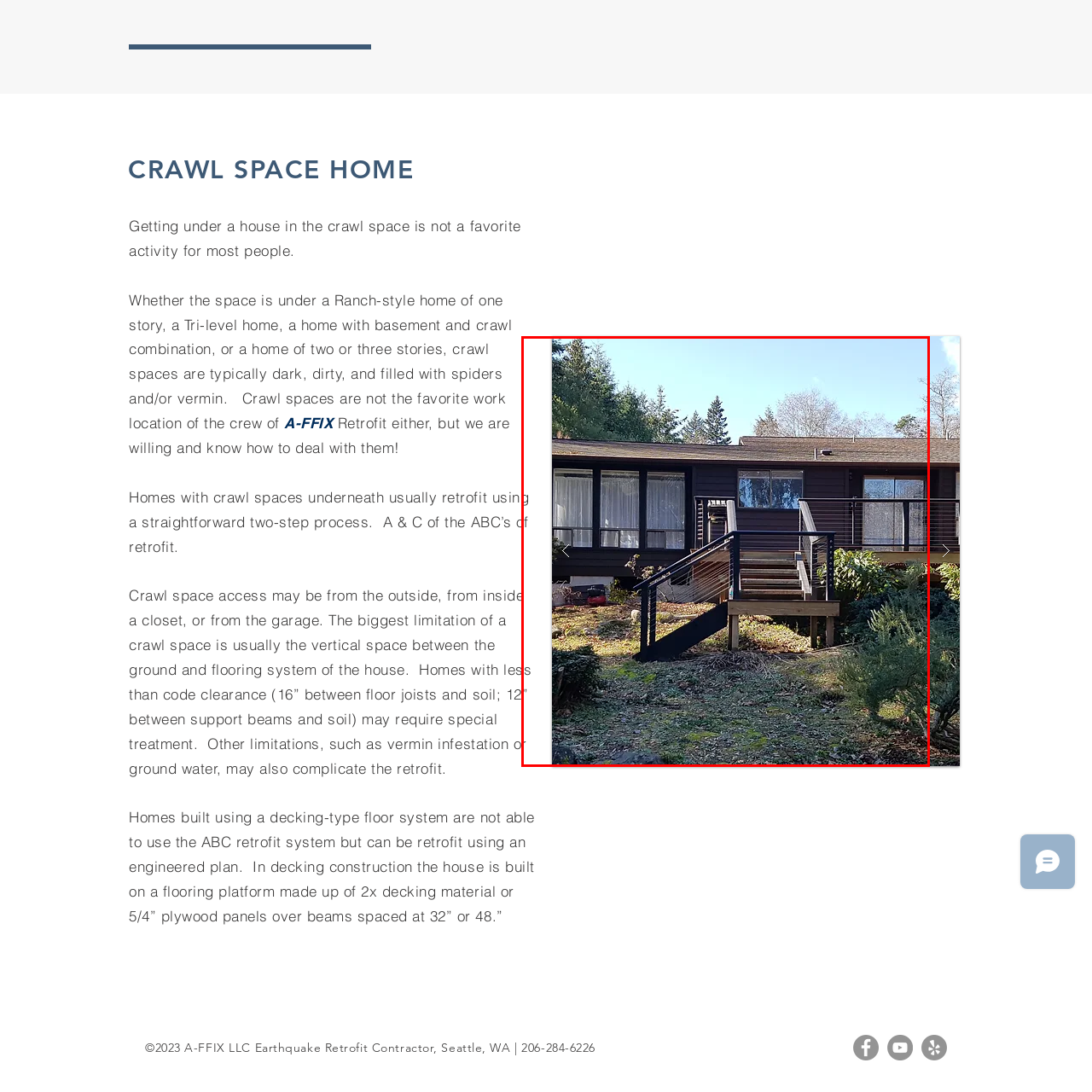What is the purpose of the image?
Analyze the image segment within the red bounding box and respond to the question using a single word or brief phrase.

To showcase accessibility